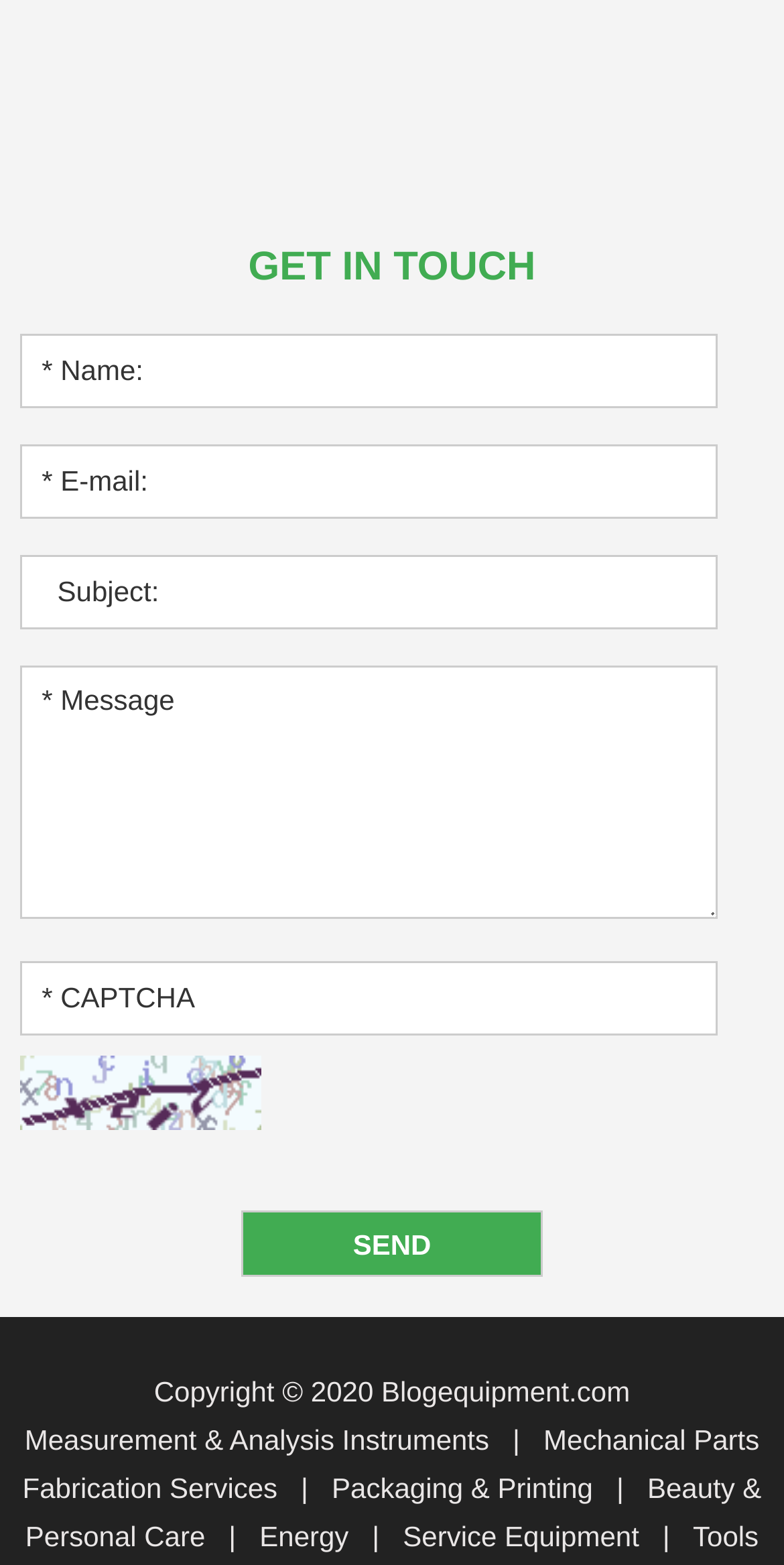Specify the bounding box coordinates of the element's region that should be clicked to achieve the following instruction: "Follow the link for Measurement & Analysis Instruments". The bounding box coordinates consist of four float numbers between 0 and 1, in the format [left, top, right, bottom].

[0.031, 0.91, 0.634, 0.931]